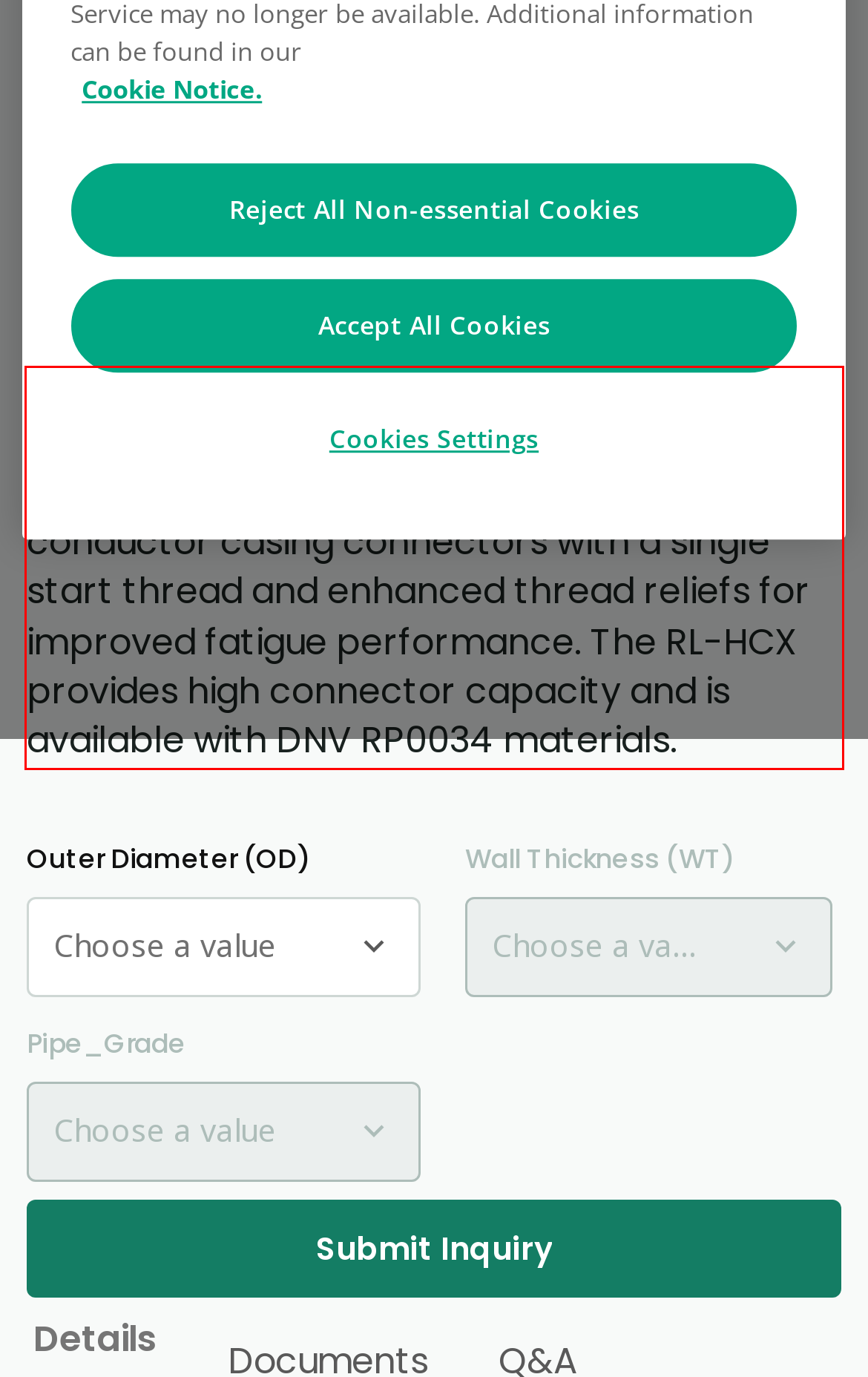Given a screenshot of a webpage, locate the red bounding box and extract the text it encloses.

The RL-HCX is a legacy Baker Hughes product with usage dating back to the early 2000s. It is a family of large OD, externally shouldering conductor casing connectors with a single start thread and enhanced thread reliefs for improved fatigue performance. The RL-HCX provides high connector capacity and is available with DNV RP0034 materials.